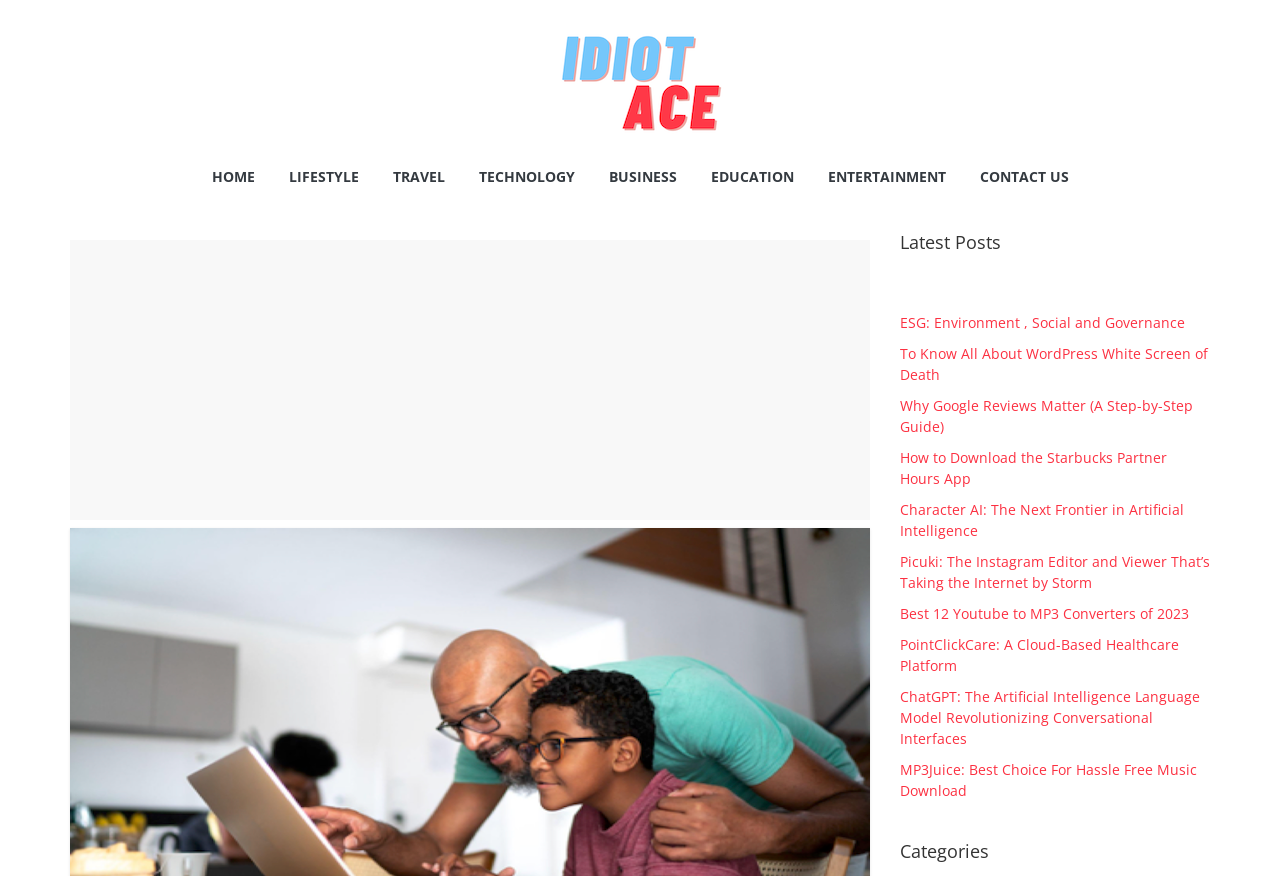Is there a logo on the top left corner of the webpage?
Please utilize the information in the image to give a detailed response to the question.

I looked at the top left corner of the webpage and found an image with the text 'Idiot Ace Logo'. This indicates that there is a logo on the top left corner of the webpage.